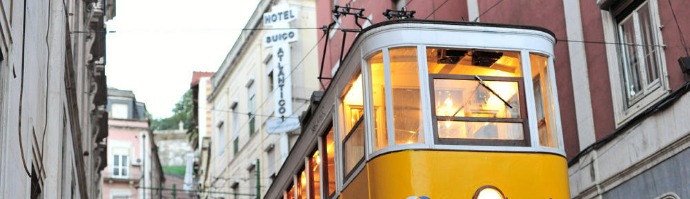Please reply to the following question using a single word or phrase: 
What type of atmosphere does the tram's interior suggest?

Inviting